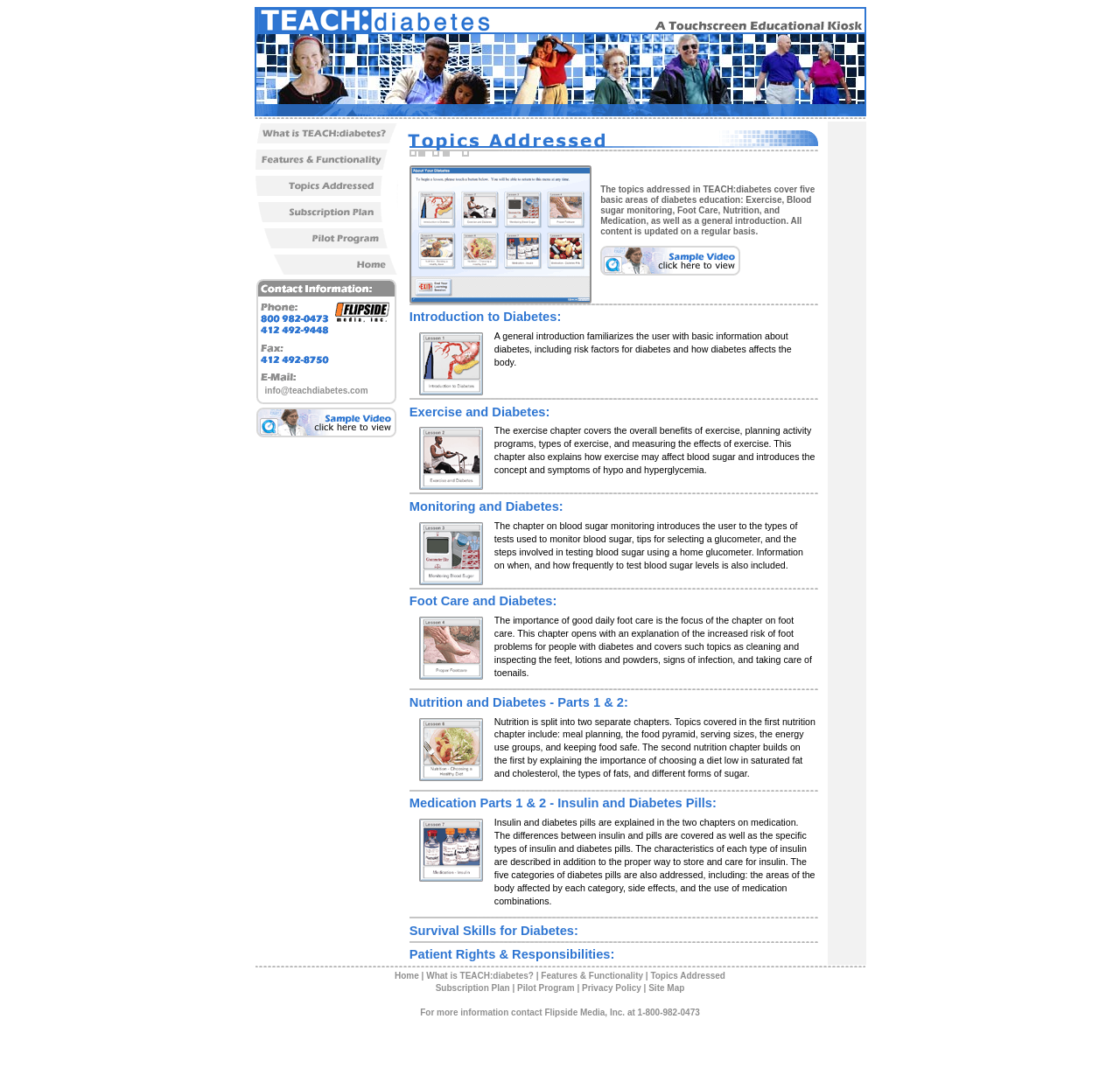Create a detailed summary of the webpage's content and design.

The webpage is about TEACH:diabetes, a touchscreen educational kiosk that provides diabetes education. At the top, there is a header section with a logo and a title "TEACH:diabetes" next to an image. Below the header, there is a section that describes the kiosk, with a title "A Touchscreen Educational Kiosk" and an image.

The main content of the webpage is divided into two columns. The left column has a list of topics addressed in TEACH:diabetes, including "What is TEACH diabetes?", "Features & Functionality of Teach Diabetes", "Topics Addressed in Teach Diabetes", "Subscription Plan of Teach Diabetes", "Homepage of Teach Diabetes", and "Contact Information". Each topic has a link and an associated image.

The right column has a detailed description of the topics addressed in TEACH:diabetes, including exercise, blood sugar monitoring, foot care, nutrition, and medication. Each topic has a brief introduction and a link to a sample video. The descriptions are organized into lessons, with icons and images accompanying each lesson.

At the bottom of the page, there is a section with contact information, including phone numbers, fax number, and an email address.